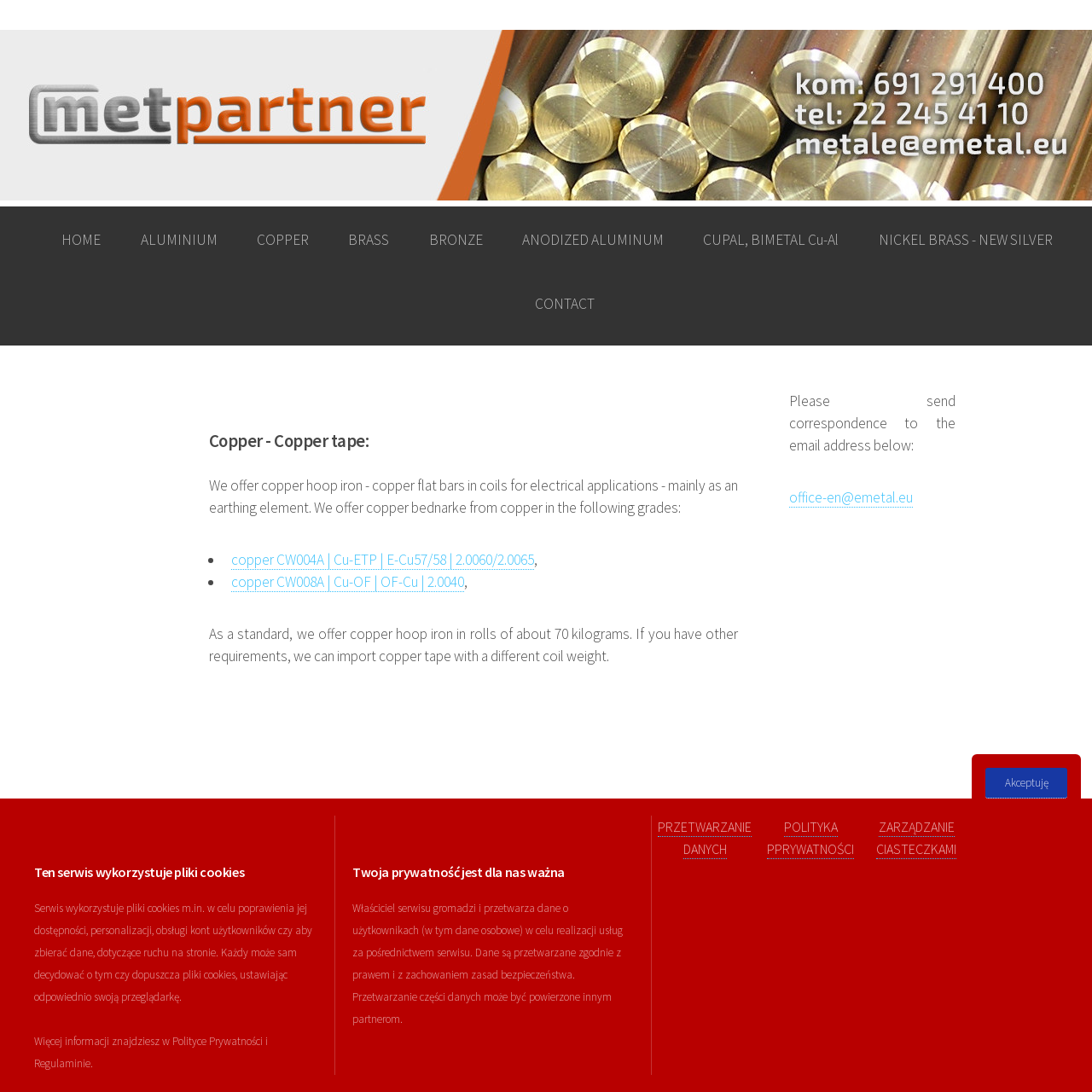Determine the bounding box coordinates of the area to click in order to meet this instruction: "Check PRZETWARZANIE DANYCH".

[0.602, 0.748, 0.688, 0.787]